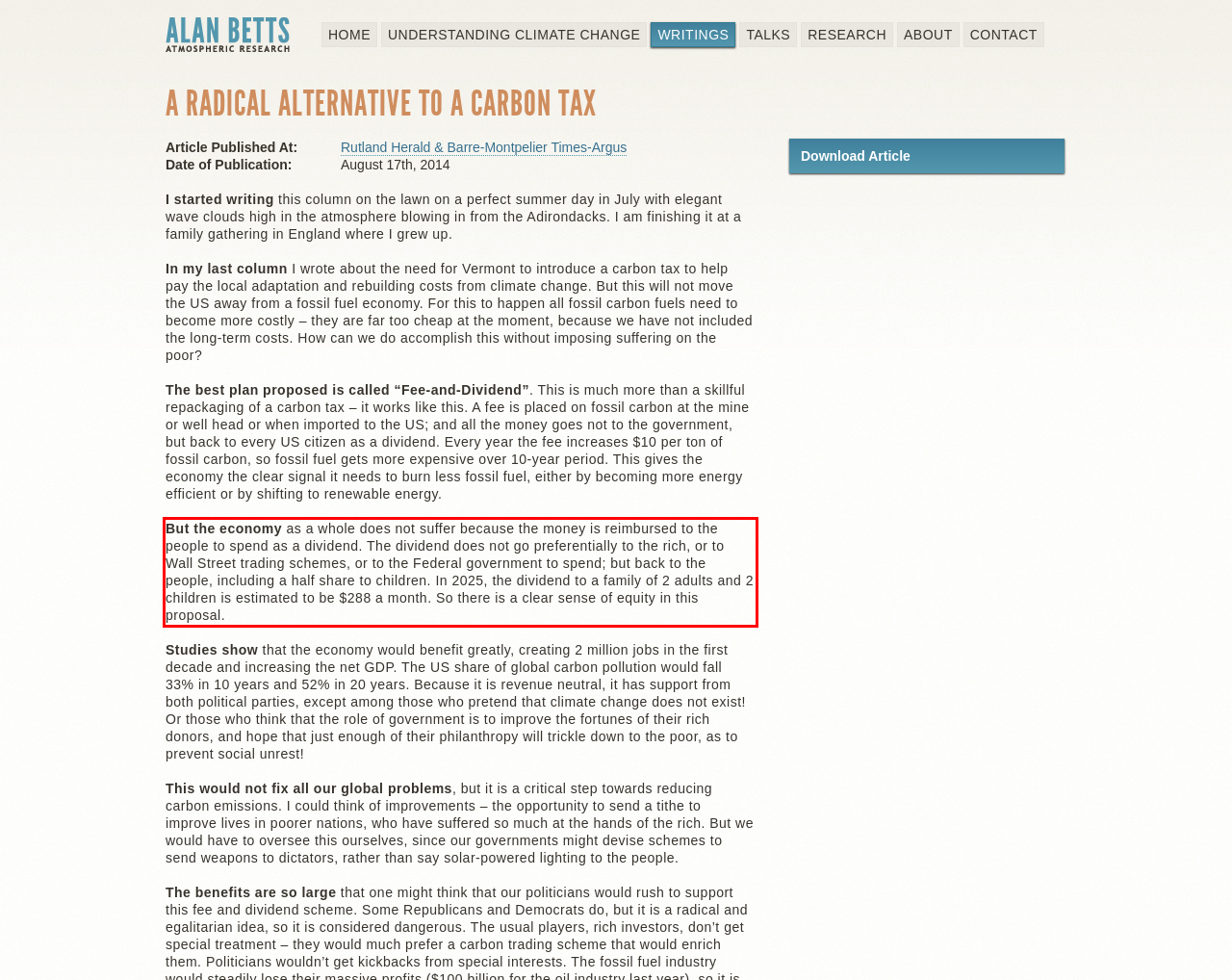Inspect the webpage screenshot that has a red bounding box and use OCR technology to read and display the text inside the red bounding box.

But the economy as a whole does not suffer because the money is reimbursed to the people to spend as a dividend. The dividend does not go preferentially to the rich, or to Wall Street trading schemes, or to the Federal government to spend; but back to the people, including a half share to children. In 2025, the dividend to a family of 2 adults and 2 children is estimated to be $288 a month. So there is a clear sense of equity in this proposal.